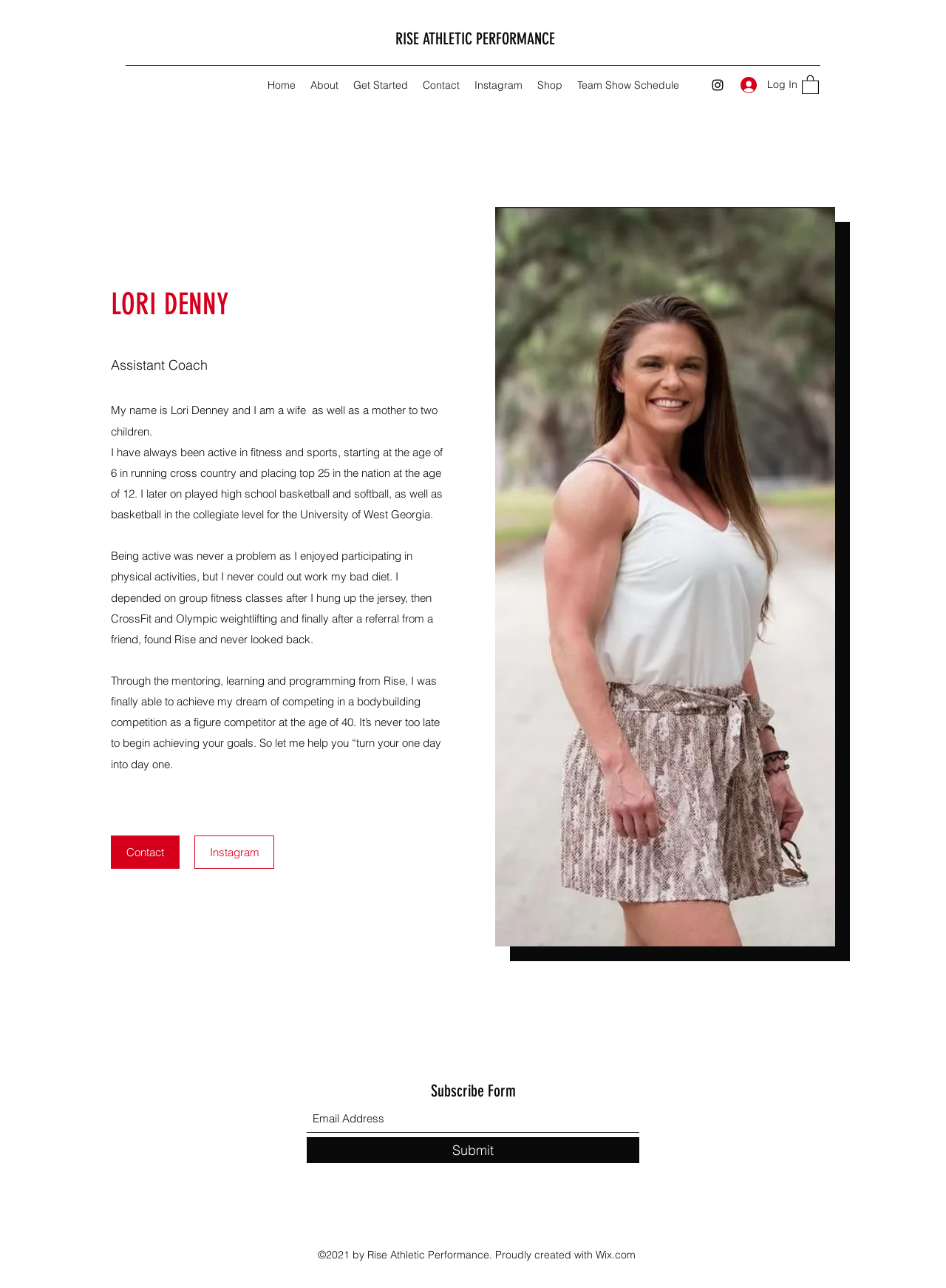Provide a short, one-word or phrase answer to the question below:
What is the age at which Lori Denny competed in a bodybuilding competition?

40